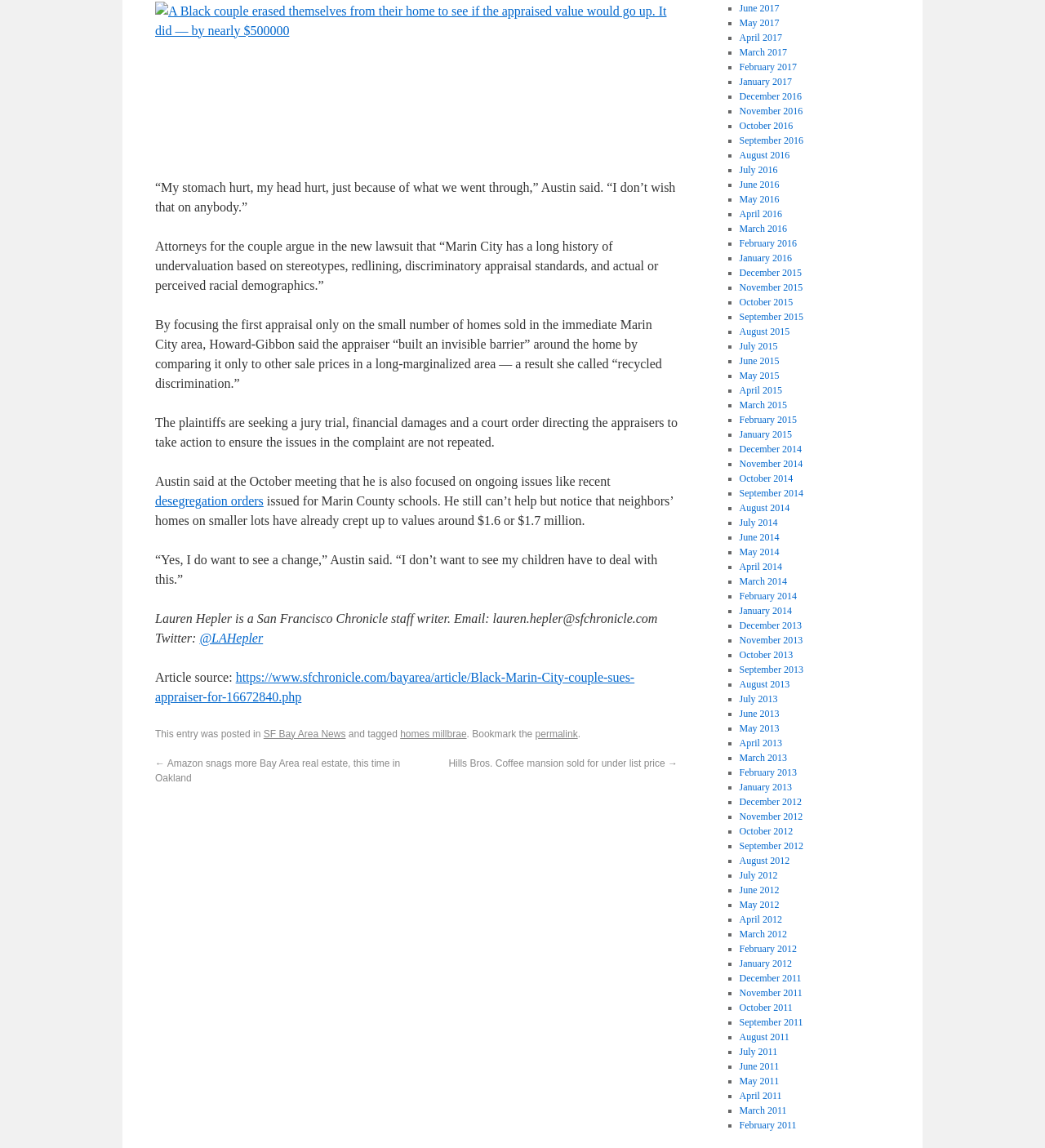Find the bounding box coordinates for the area that must be clicked to perform this action: "Visit the source of the article".

[0.148, 0.584, 0.607, 0.613]